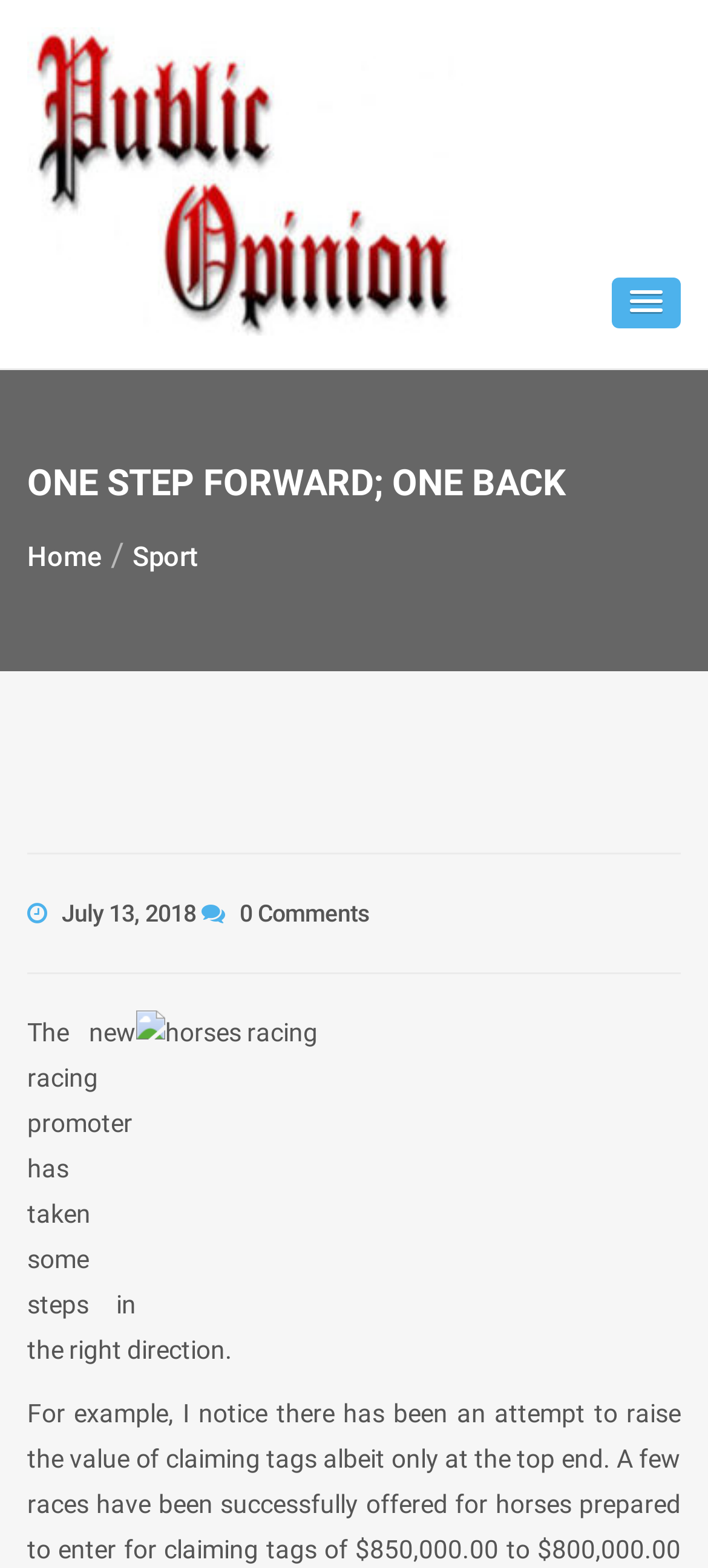Create a detailed description of the webpage's content and layout.

The webpage appears to be an article or blog post titled "ONE STEP FORWARD; ONE BACK - Public Opinion". At the top, there is a link to "Public Opinion" accompanied by an image with the same name, taking up most of the top section. 

Below the title, there is a button with a popup menu on the right side. Underneath the title, there are two links, "Home" and "Sport", positioned side by side. 

The main content of the article starts with a link to a specific date, "July 13, 2018", which is followed by a time indicator. Next to the date, there is a text indicating "0 Comments". 

Below the date and time, there is a large image of horses racing, taking up most of the width. Above the image, there is a paragraph of text that summarizes the article, stating "The new racing promoter has taken some steps in the right direction."